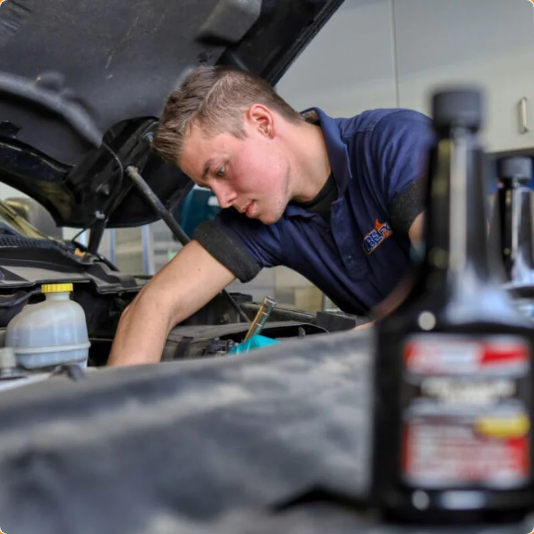Craft a thorough explanation of what is depicted in the image.

The image showcases a technician focused on performing maintenance under the hood of a vehicle. Wearing a dark blue uniform, the technician is meticulously examining the engine components, demonstrating the importance of routine transmission fluid checks as part of the broader transmission service. In the foreground, several bottles of transmission fluid and engine oil are visible, emphasizing the critical nature of fluid changes for optimal vehicle performance. This scene highlights the expertise of the service team at LubeFx+, where trained professionals ensure vehicles remain in excellent mechanical condition through thorough inspections and maintenance practices. The surrounding environment conveys a clean and organized workshop, reinforcing the commitment to quality service.